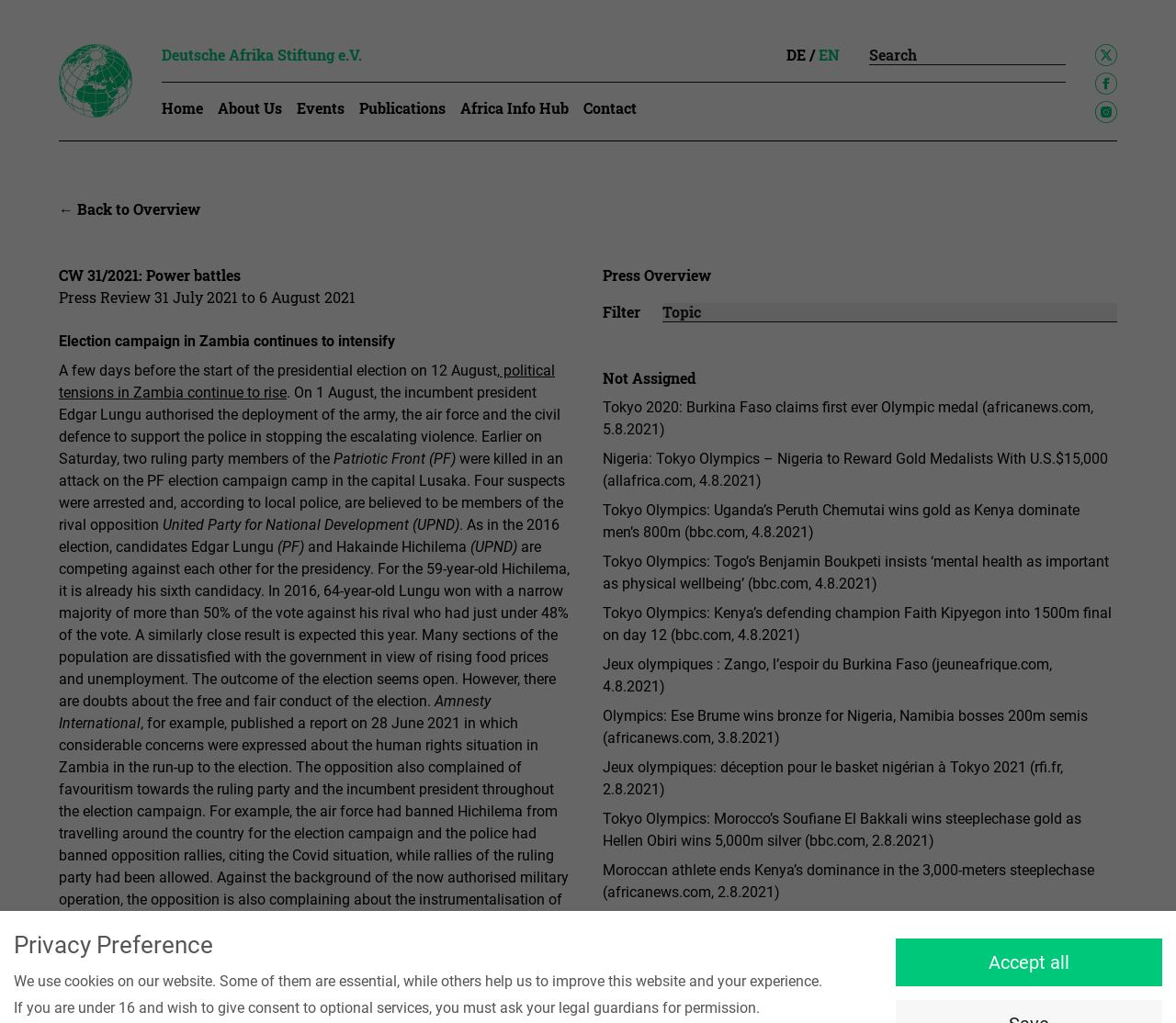Please answer the following question using a single word or phrase: 
What is the purpose of the search box?

Search publications